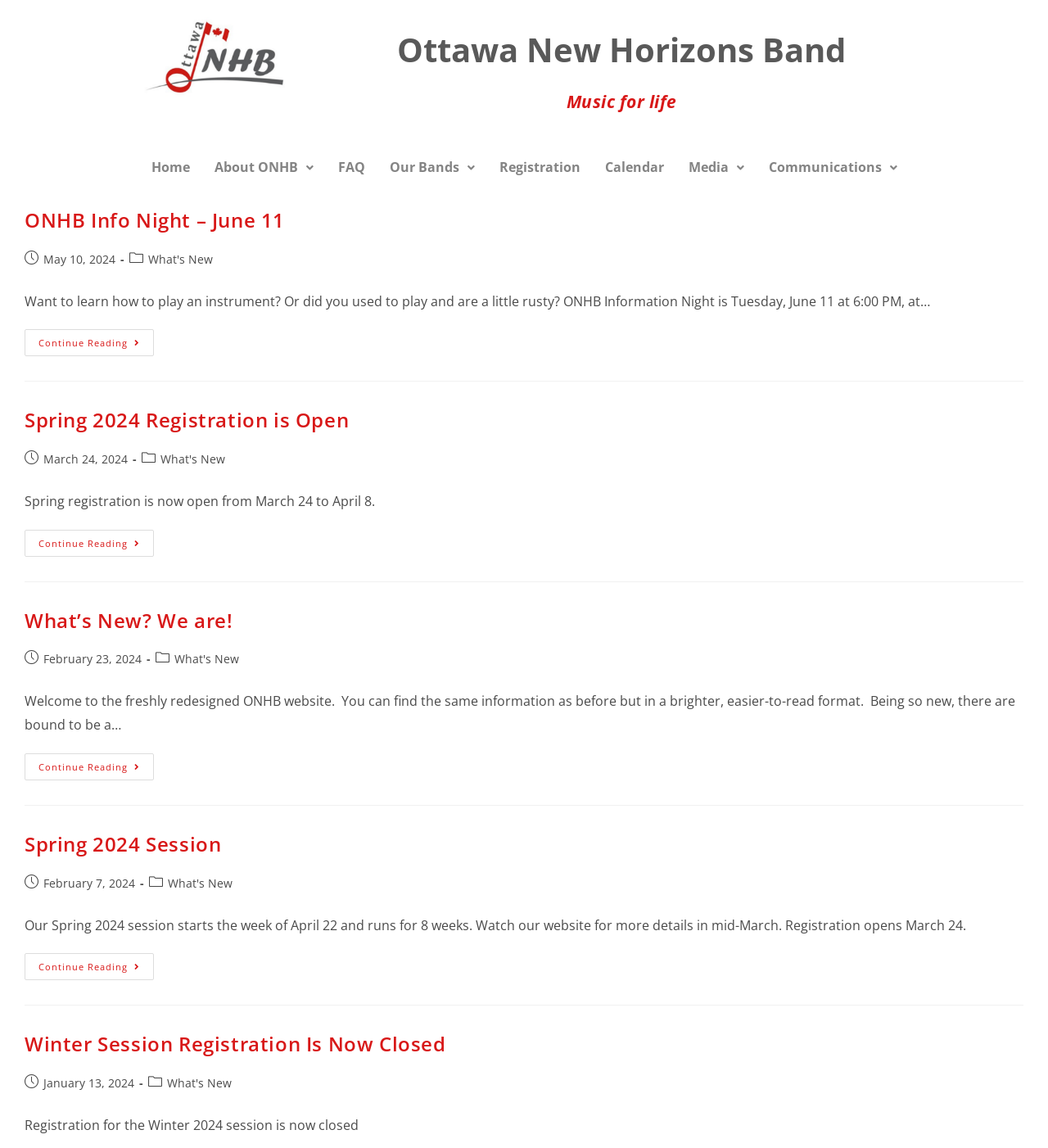Respond to the following query with just one word or a short phrase: 
What is the purpose of the ONHB Information Night?

To learn how to play an instrument